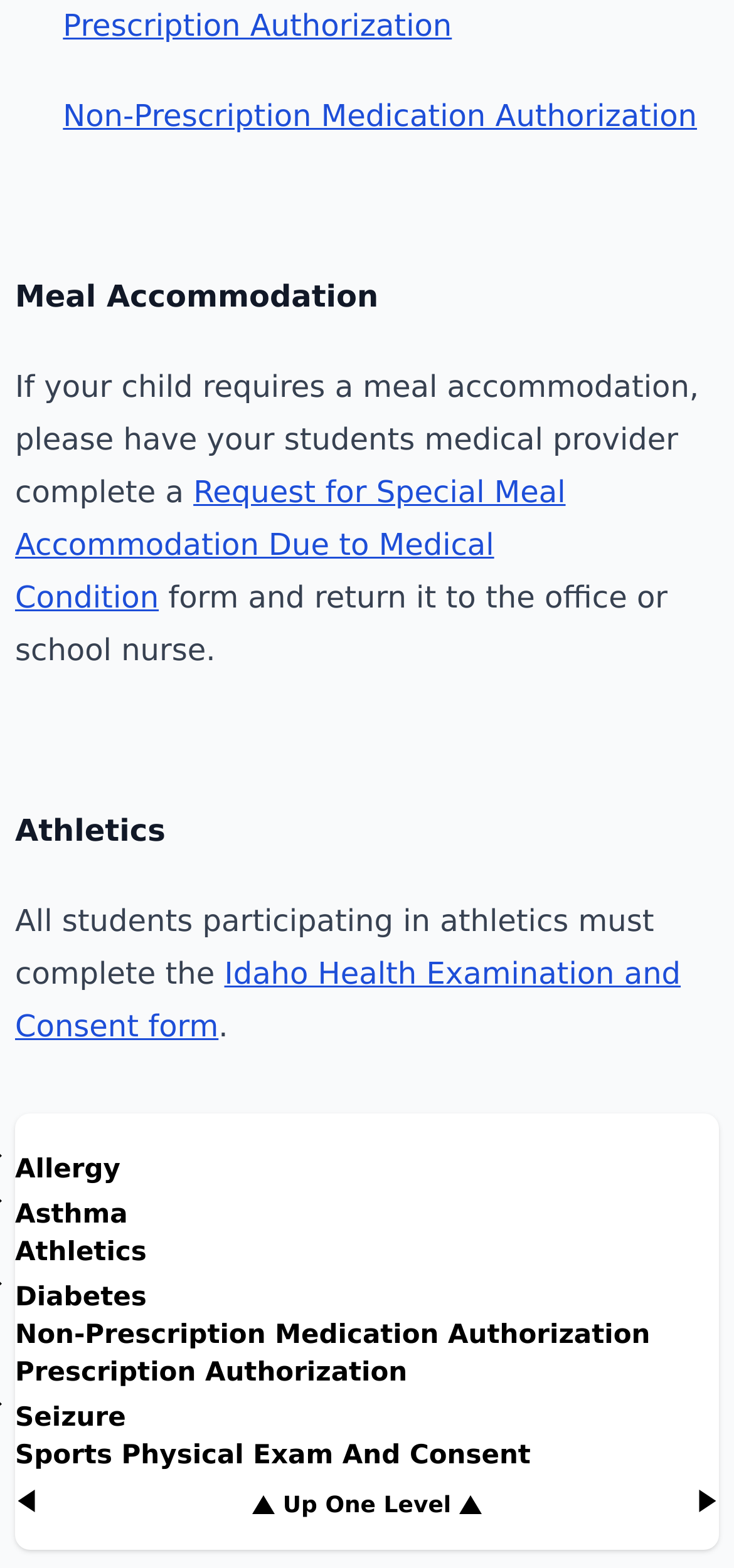Identify the bounding box coordinates of the specific part of the webpage to click to complete this instruction: "Click on Prescription Authorization".

[0.086, 0.004, 0.616, 0.027]